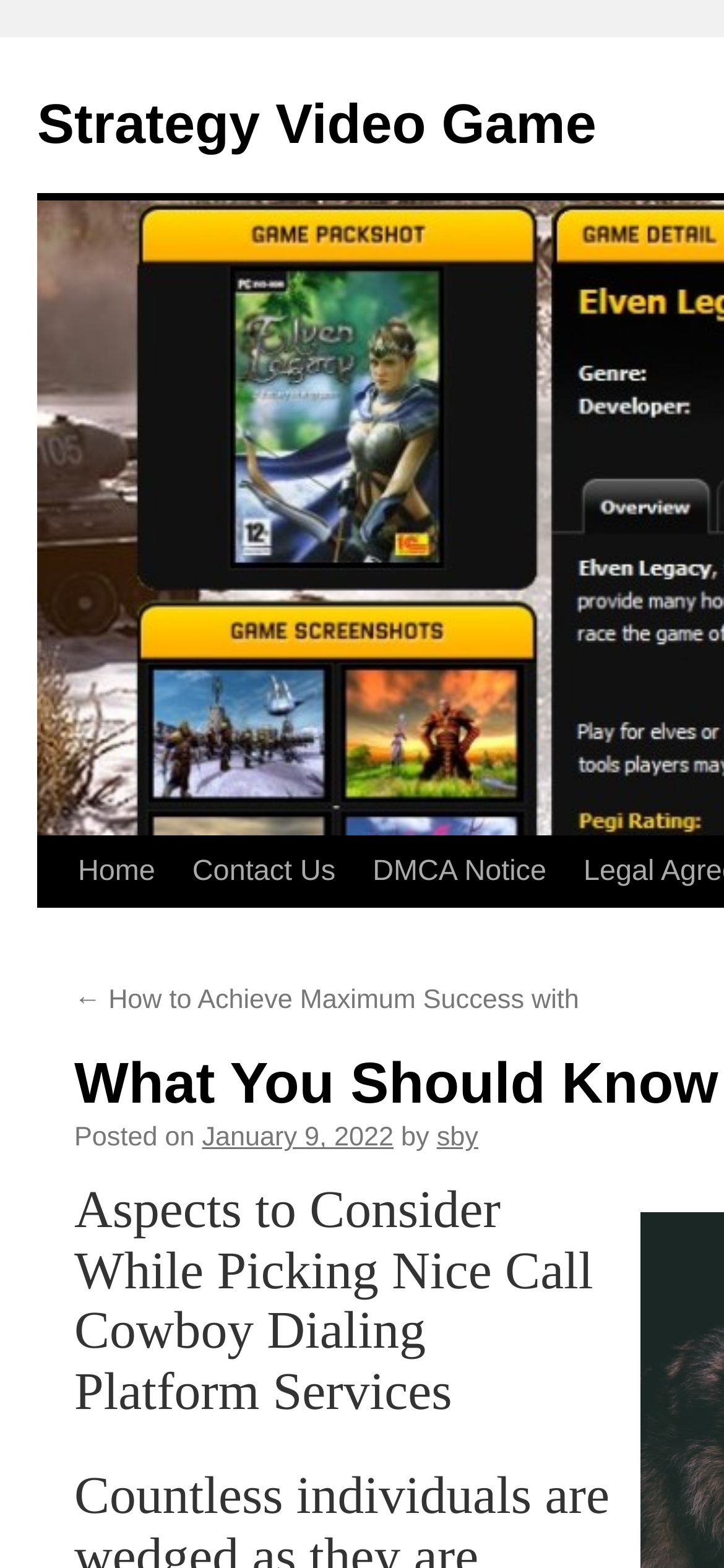For the element described, predict the bounding box coordinates as (top-left x, top-left y, bottom-right x, bottom-right y). All values should be between 0 and 1. Element description: sby

[0.603, 0.762, 0.661, 0.781]